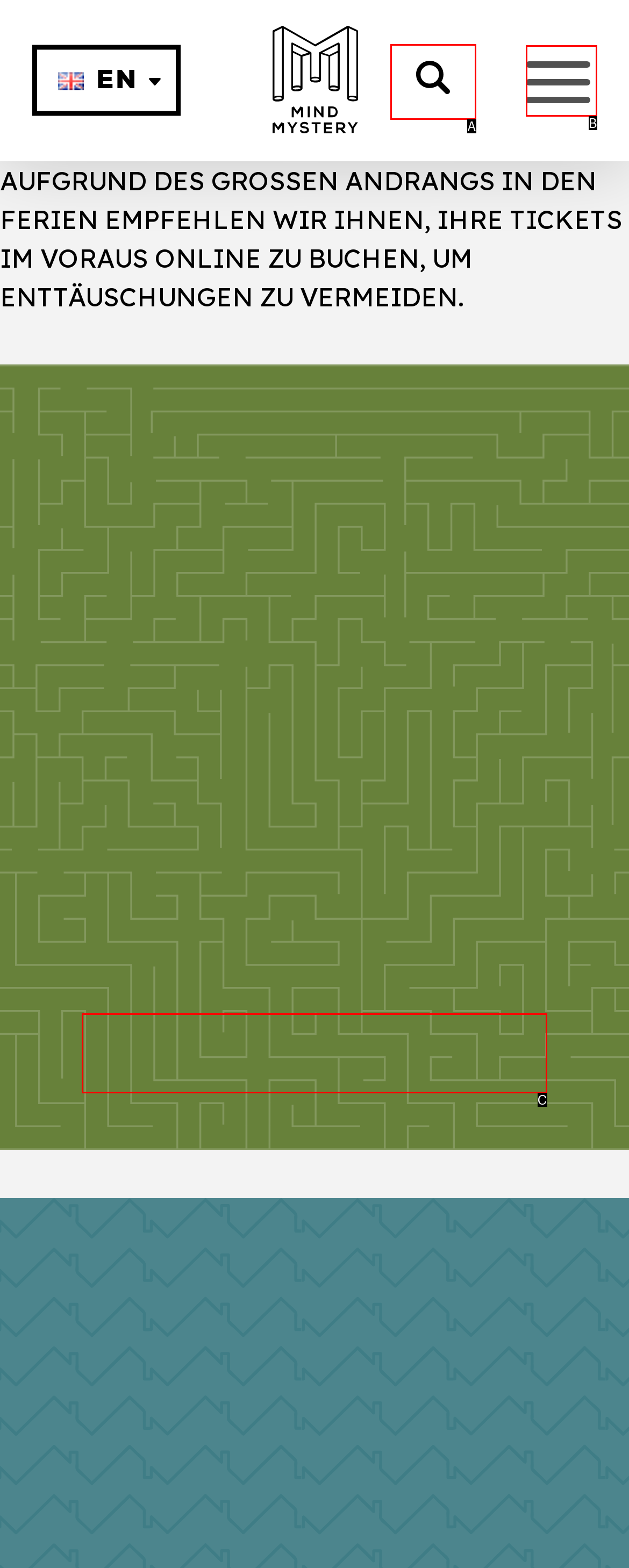From the given options, find the HTML element that fits the description: parent_node: EN. Reply with the letter of the chosen element.

B